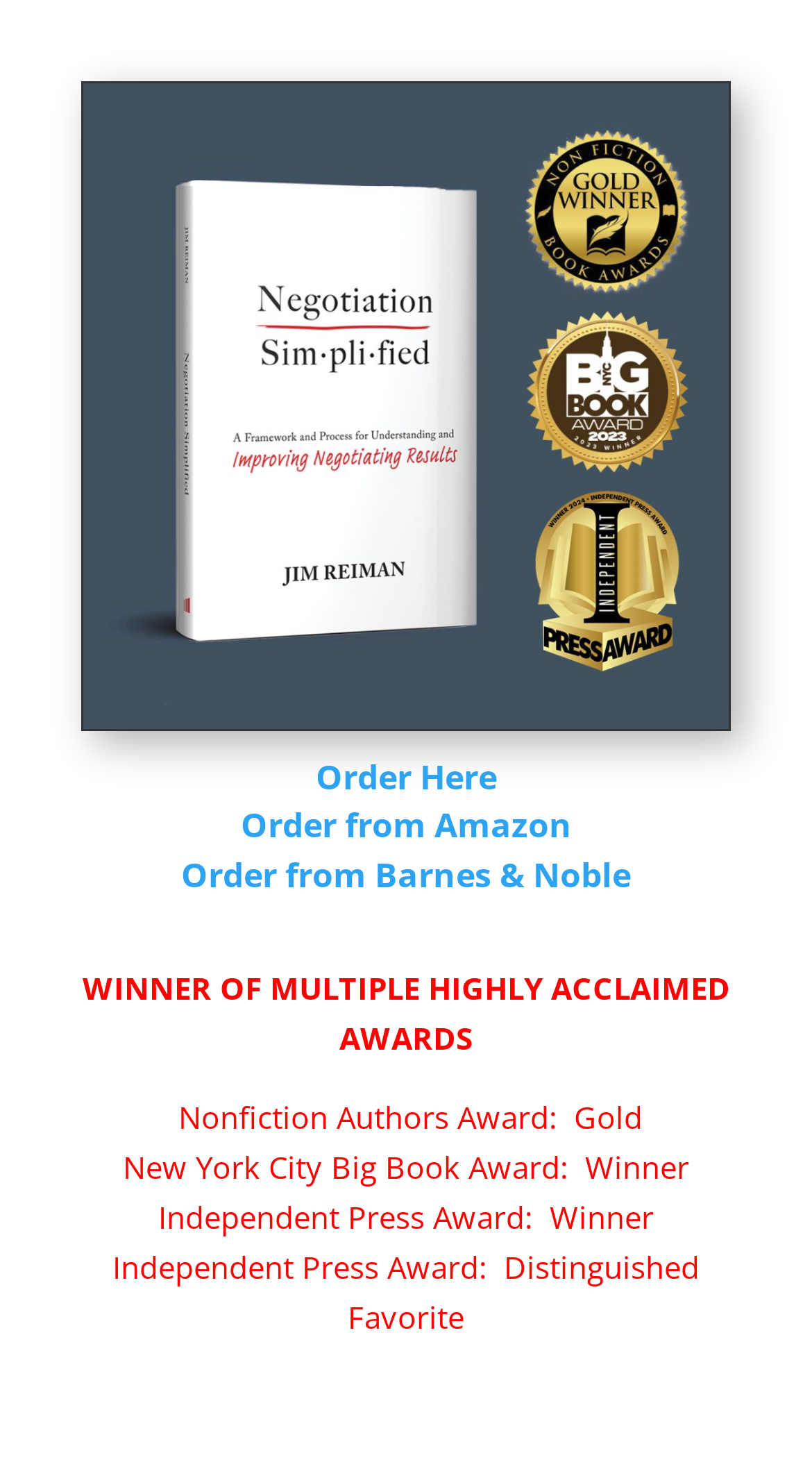Provide a short, one-word or phrase answer to the question below:
What is the color of the book cover?

Unknown